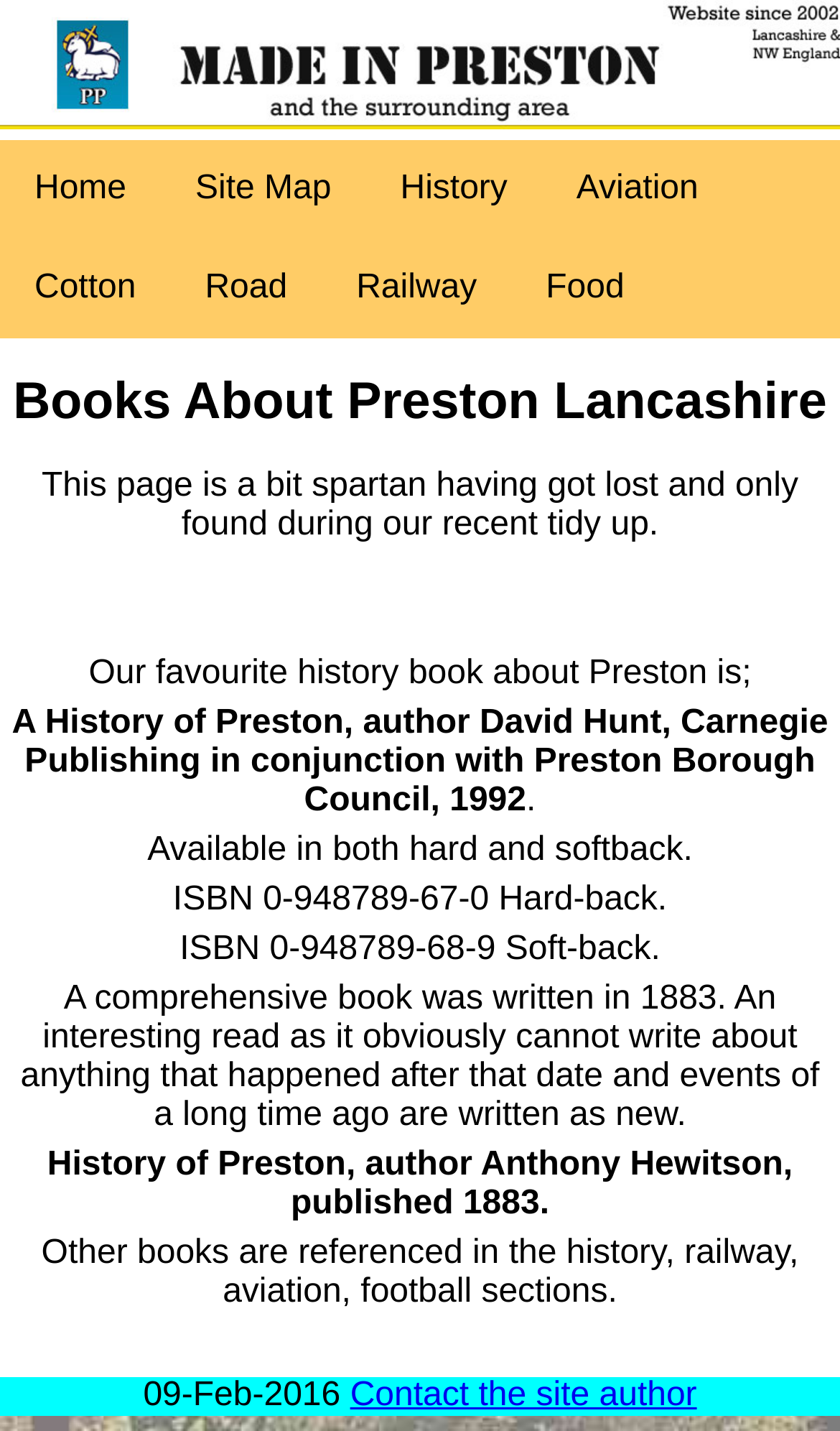Please find the bounding box coordinates of the element that you should click to achieve the following instruction: "Click the Home link". The coordinates should be presented as four float numbers between 0 and 1: [left, top, right, bottom].

[0.0, 0.098, 0.192, 0.167]